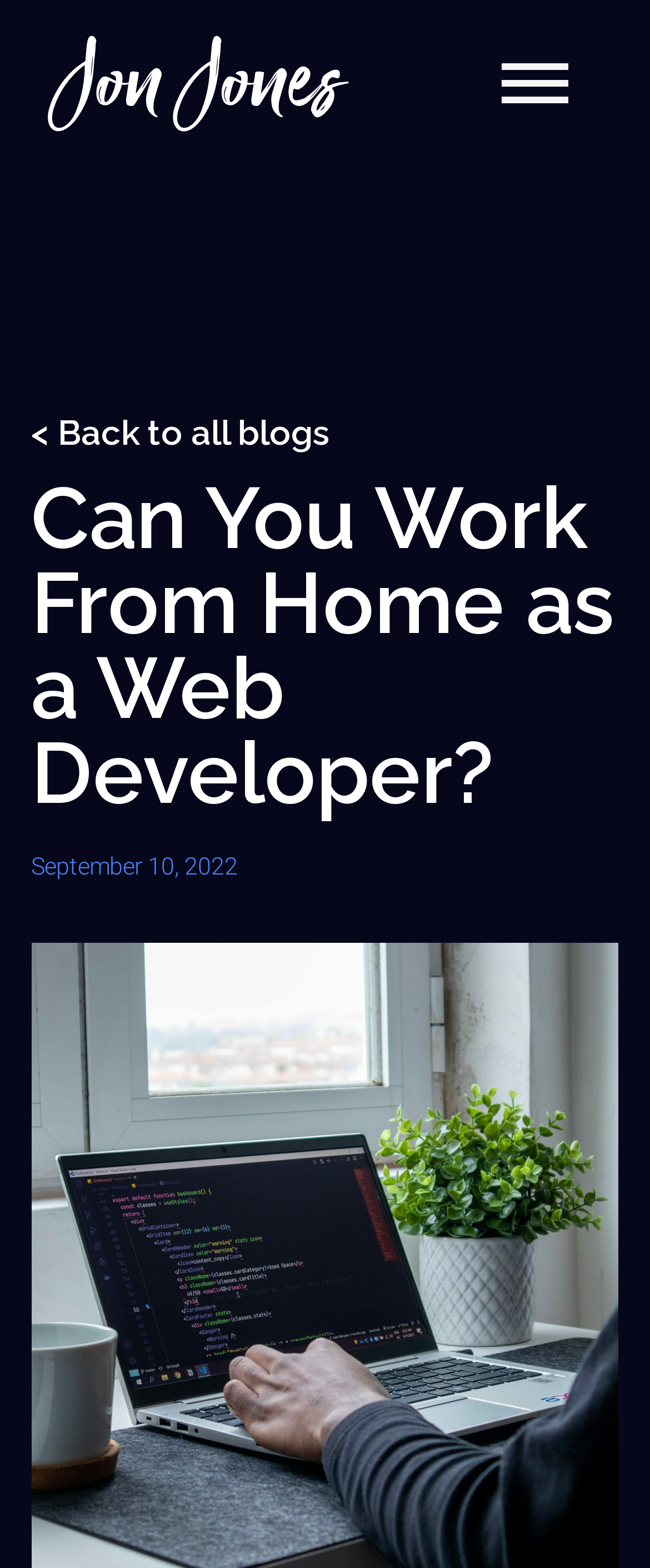What is the position of the link 'jon jones'?
Analyze the image and deliver a detailed answer to the question.

I found the link 'jon jones' at the top left corner of the page by comparing its bounding box coordinates with other elements on the page.